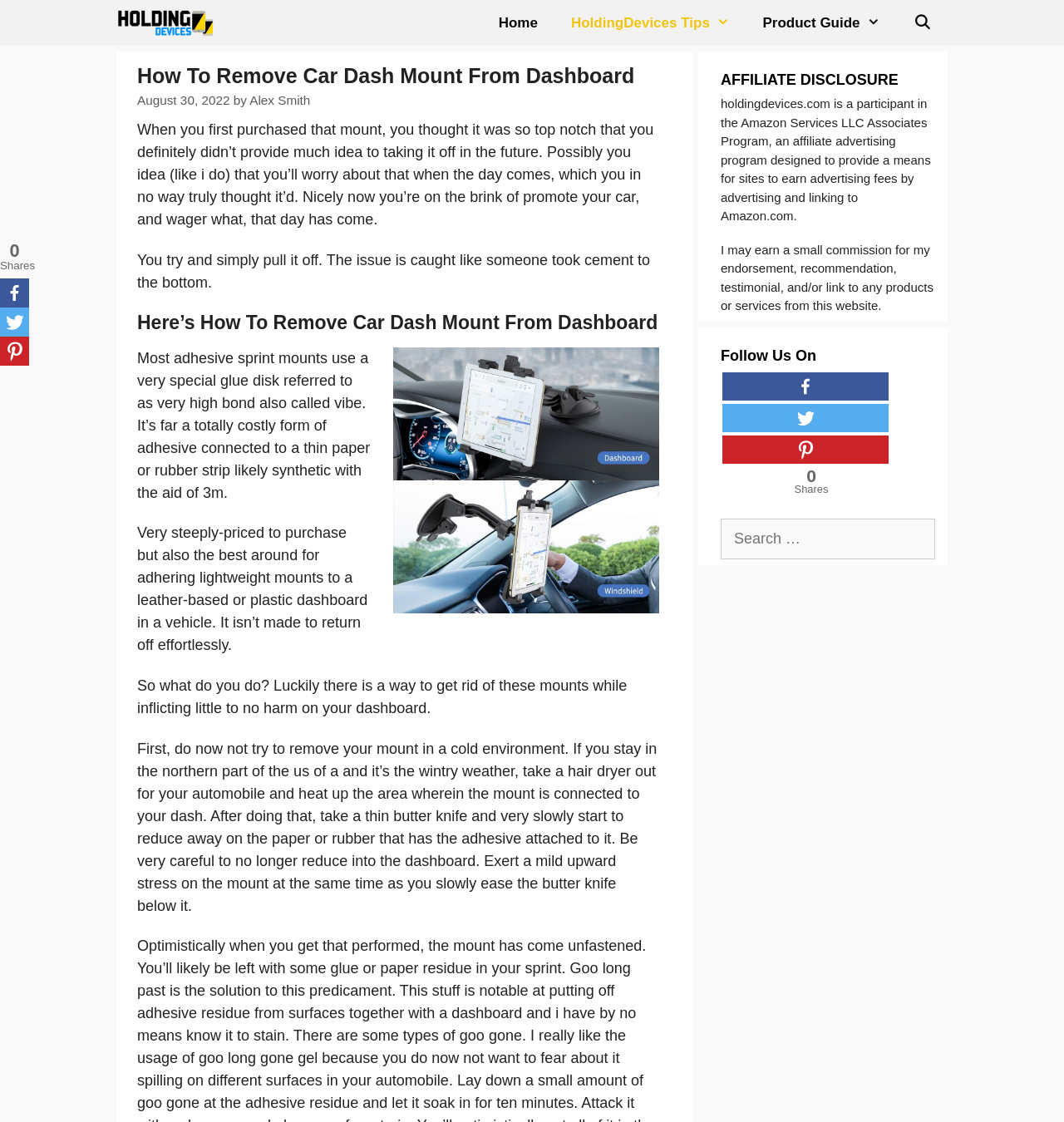Provide a comprehensive caption for the webpage.

This webpage is about removing a car dash mount from a dashboard. At the top, there is a header section with links to "Home", "HoldingDevices Tips", and "Product Guide", along with a search bar. Below the header, there is a main content section with a title "How To Remove Car Dash Mount From Dashboard" and a date "August 30, 2022" next to the author's name "Alex Smith".

The main content is divided into several paragraphs, with an image of a car dash mount in the middle. The text explains the problem of removing a car dash mount and introduces a solution. The solution involves heating the area with a hair dryer and using a thin butter knife to carefully remove the adhesive.

On the left side of the page, there are social media sharing buttons for Facebook, Twitter, and Pinterest, along with a "Total Shares" counter. At the bottom of the page, there are three complementary sections. The first section has an affiliate disclosure statement, the second section has links to follow the website on social media, and the third section has a search box with a label "Search for:".